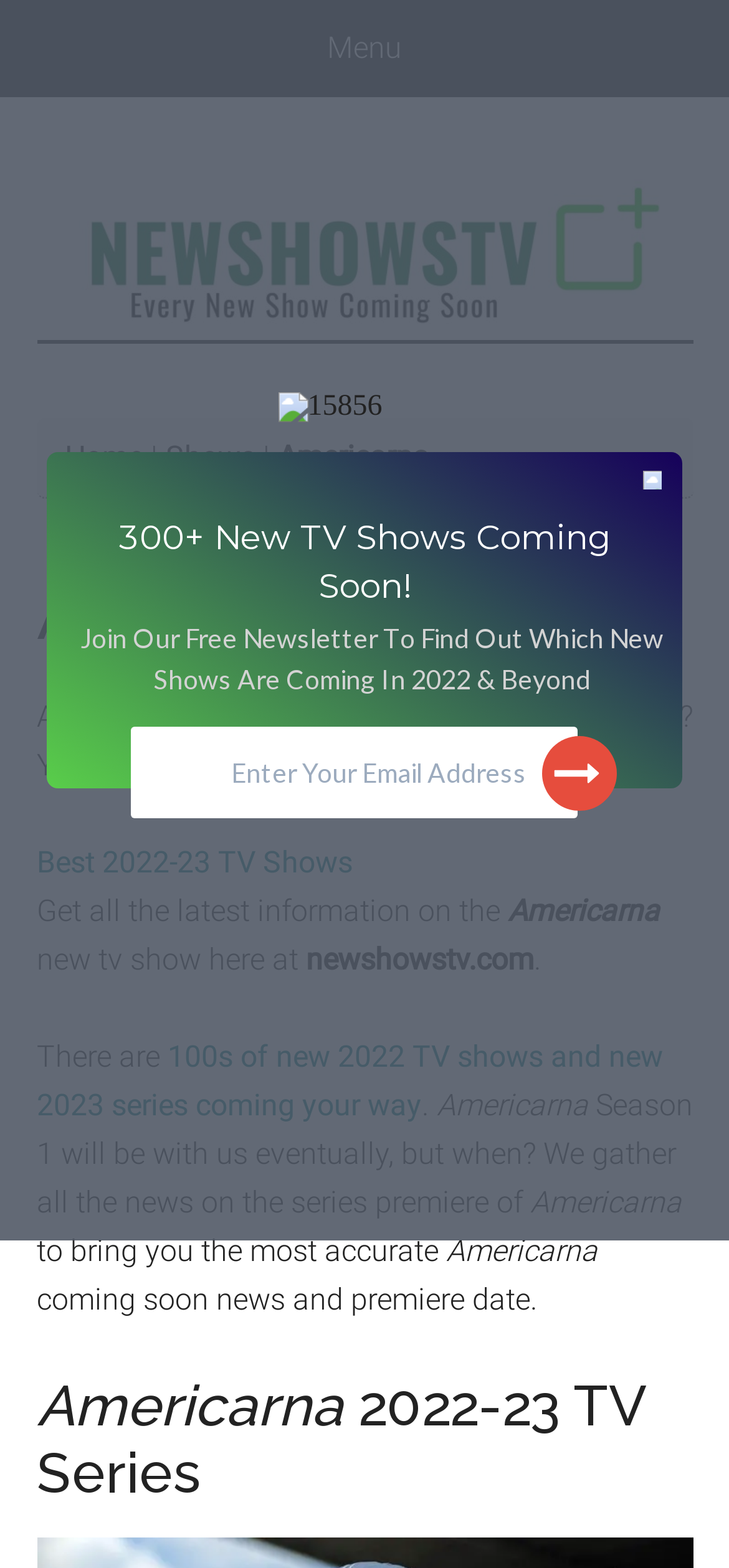Provide a thorough and detailed response to the question by examining the image: 
How many new TV shows are coming soon?

The number of new TV shows coming soon can be found in the section with a bold font, where it is written '300+ New TV Shows Coming Soon!'. This section is likely to grab the attention of the user and provide them with an idea of the content of the webpage.